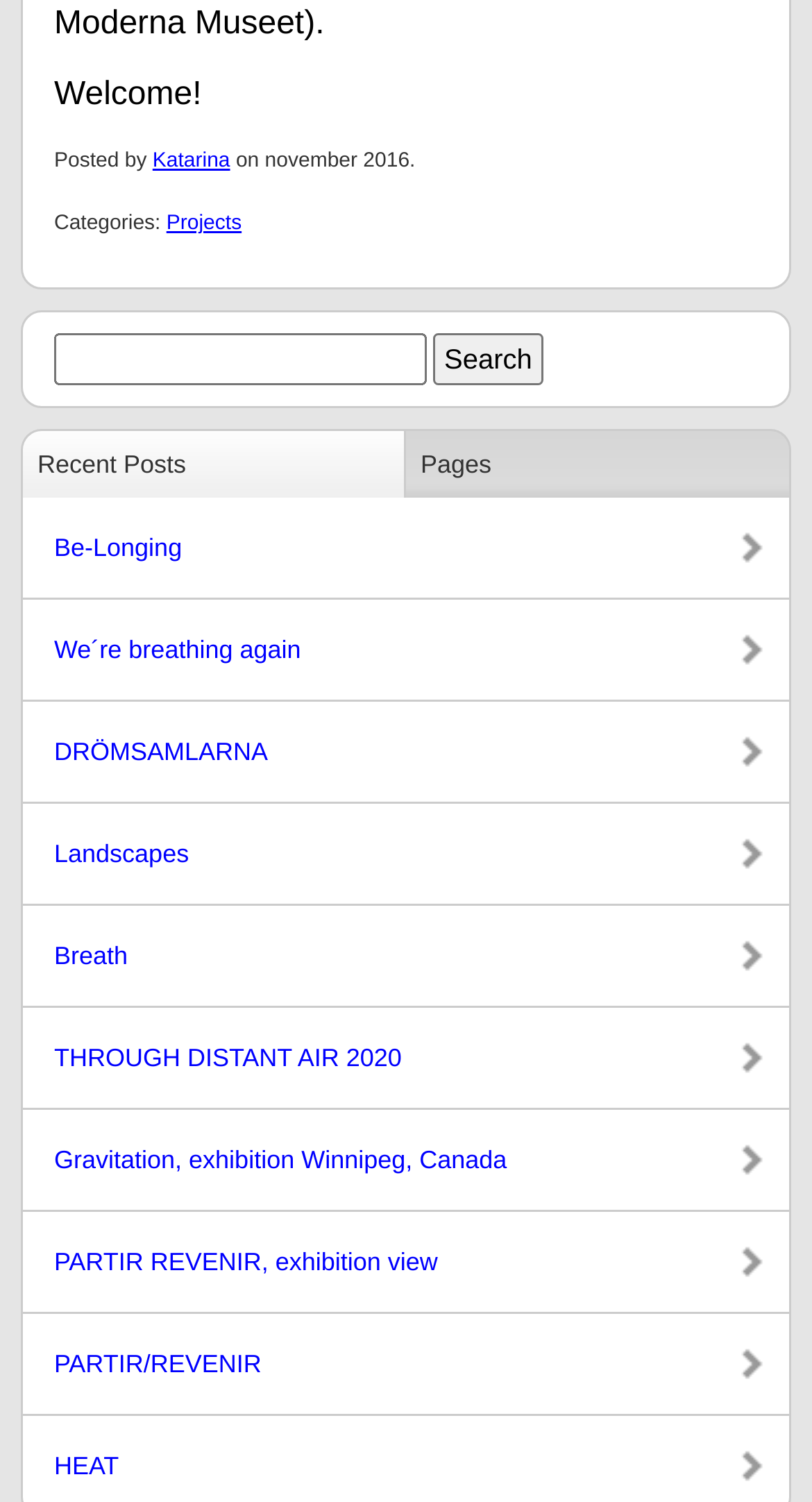Bounding box coordinates are specified in the format (top-left x, top-left y, bottom-right x, bottom-right y). All values are floating point numbers bounded between 0 and 1. Please provide the bounding box coordinate of the region this sentence describes: PARTIR/REVENIR

[0.028, 0.875, 0.972, 0.942]